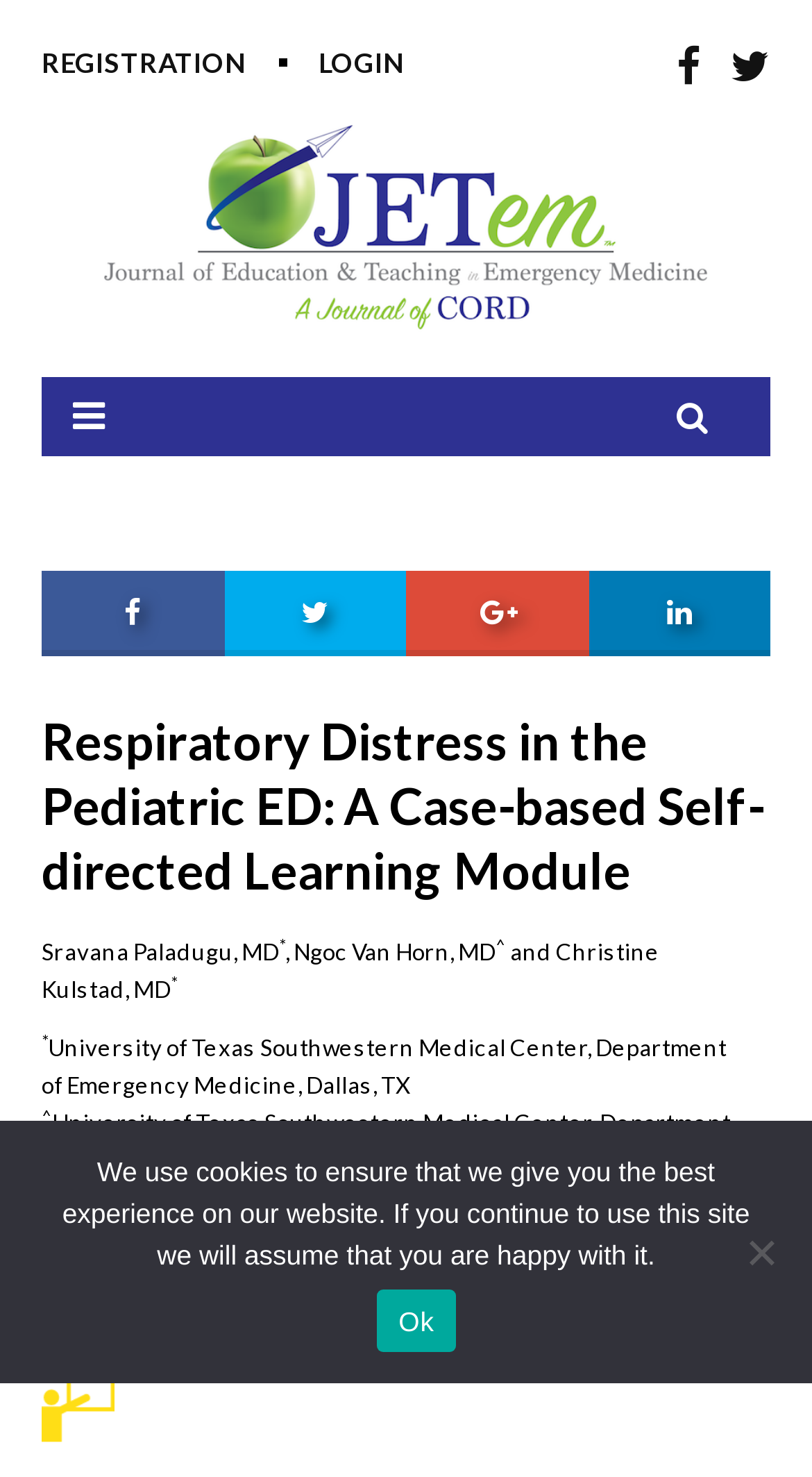Please determine the bounding box coordinates of the element's region to click for the following instruction: "Click the LOGIN link".

[0.392, 0.025, 0.497, 0.059]